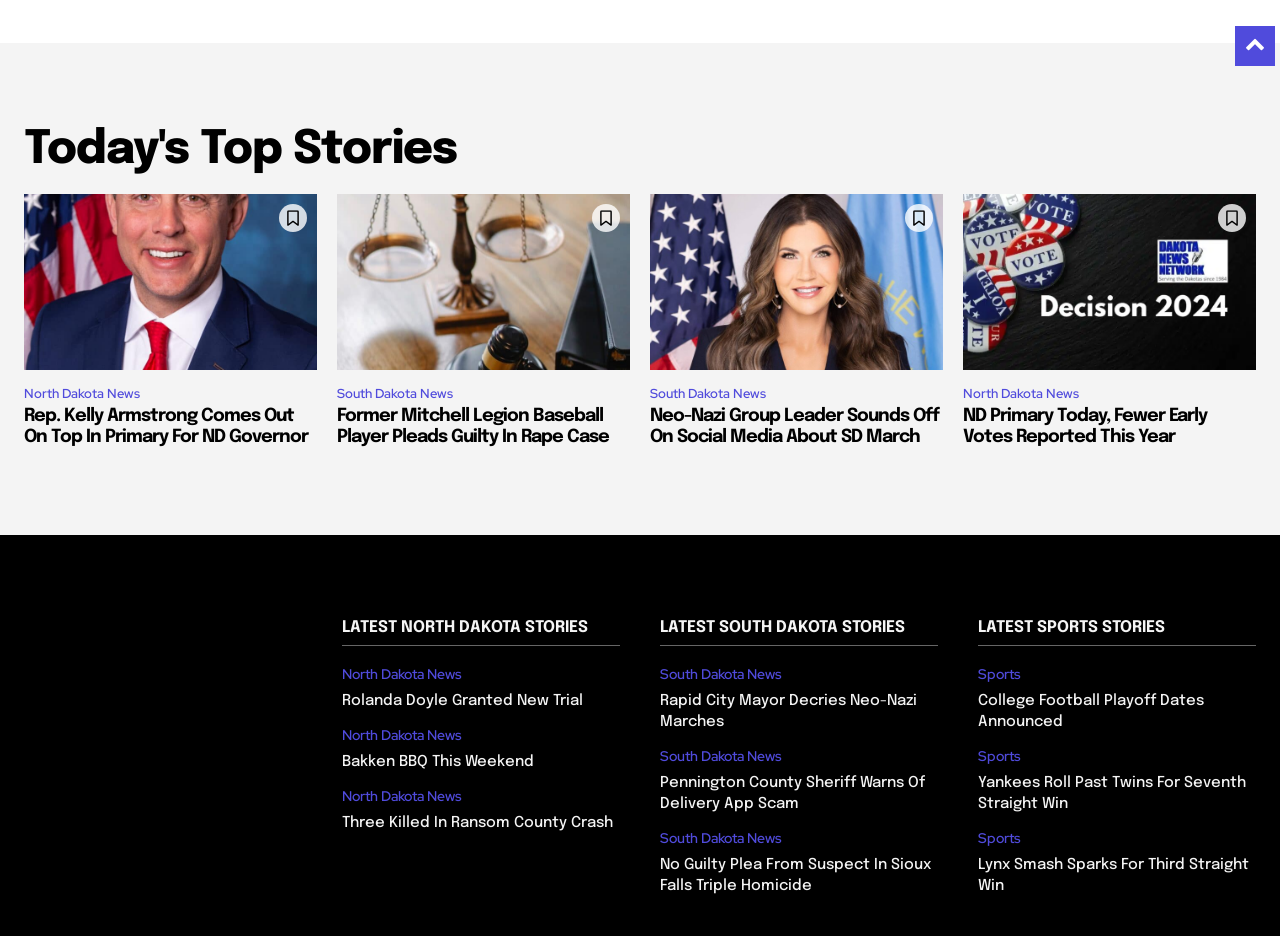Determine the bounding box for the described HTML element: "Bakken BBQ This Weekend". Ensure the coordinates are four float numbers between 0 and 1 in the format [left, top, right, bottom].

[0.267, 0.806, 0.417, 0.823]